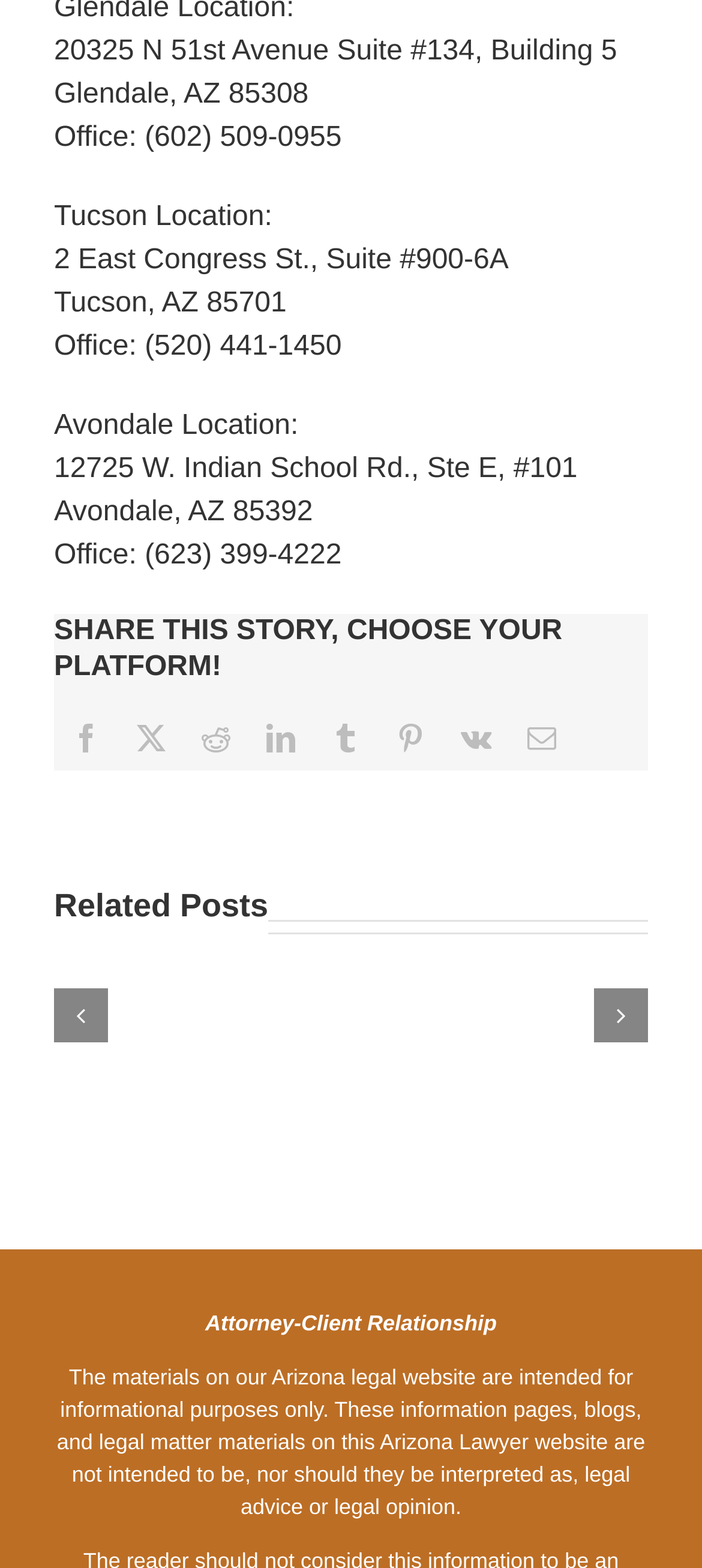What is the title of the first related post?
Please provide a single word or phrase as the answer based on the screenshot.

PENALTIES FOR LEAVING A FIREARM ACCESSIBLE TO A CHILD IN ARIZONA